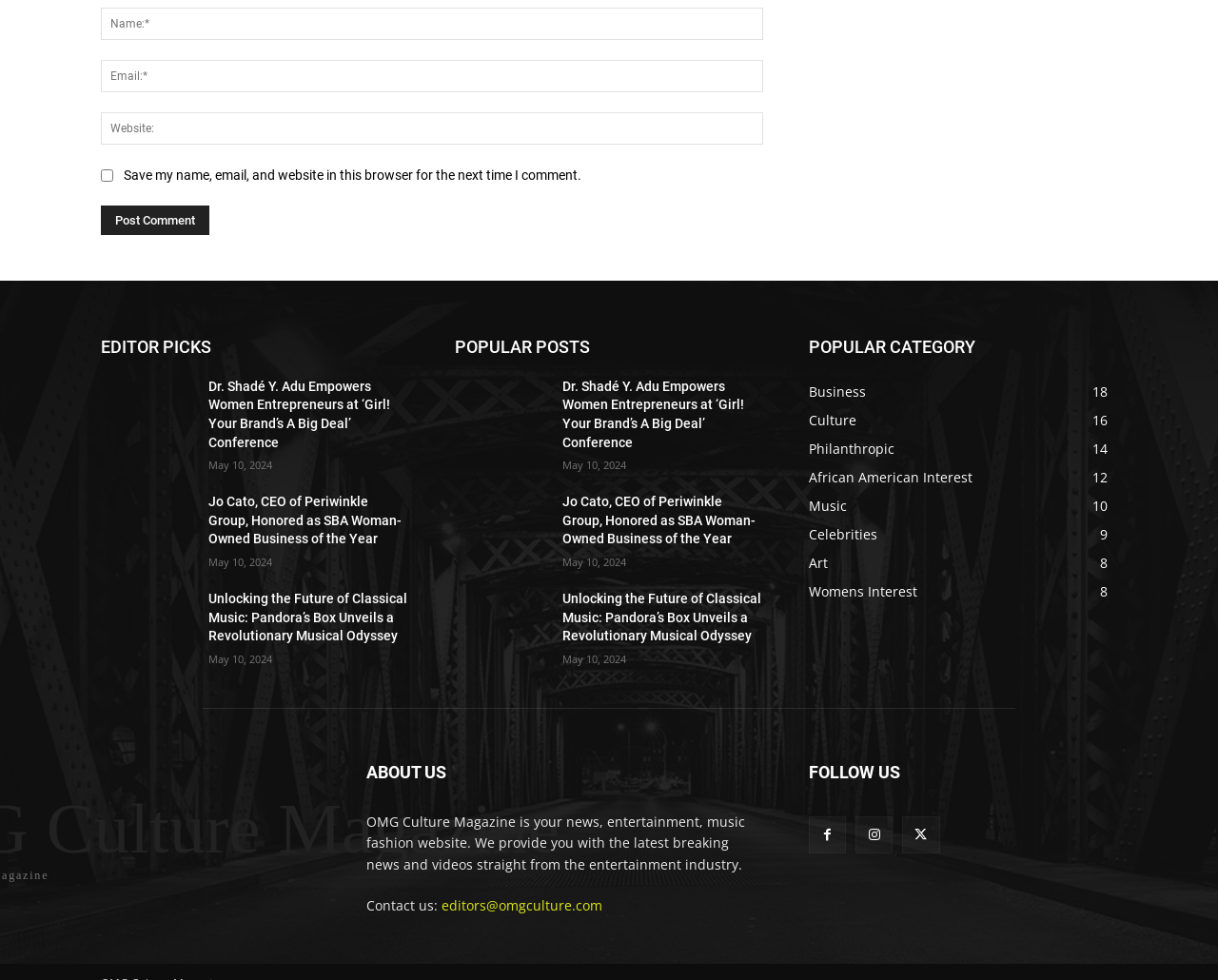Provide the bounding box coordinates of the HTML element this sentence describes: "Womens Interest8". The bounding box coordinates consist of four float numbers between 0 and 1, i.e., [left, top, right, bottom].

[0.664, 0.591, 0.753, 0.61]